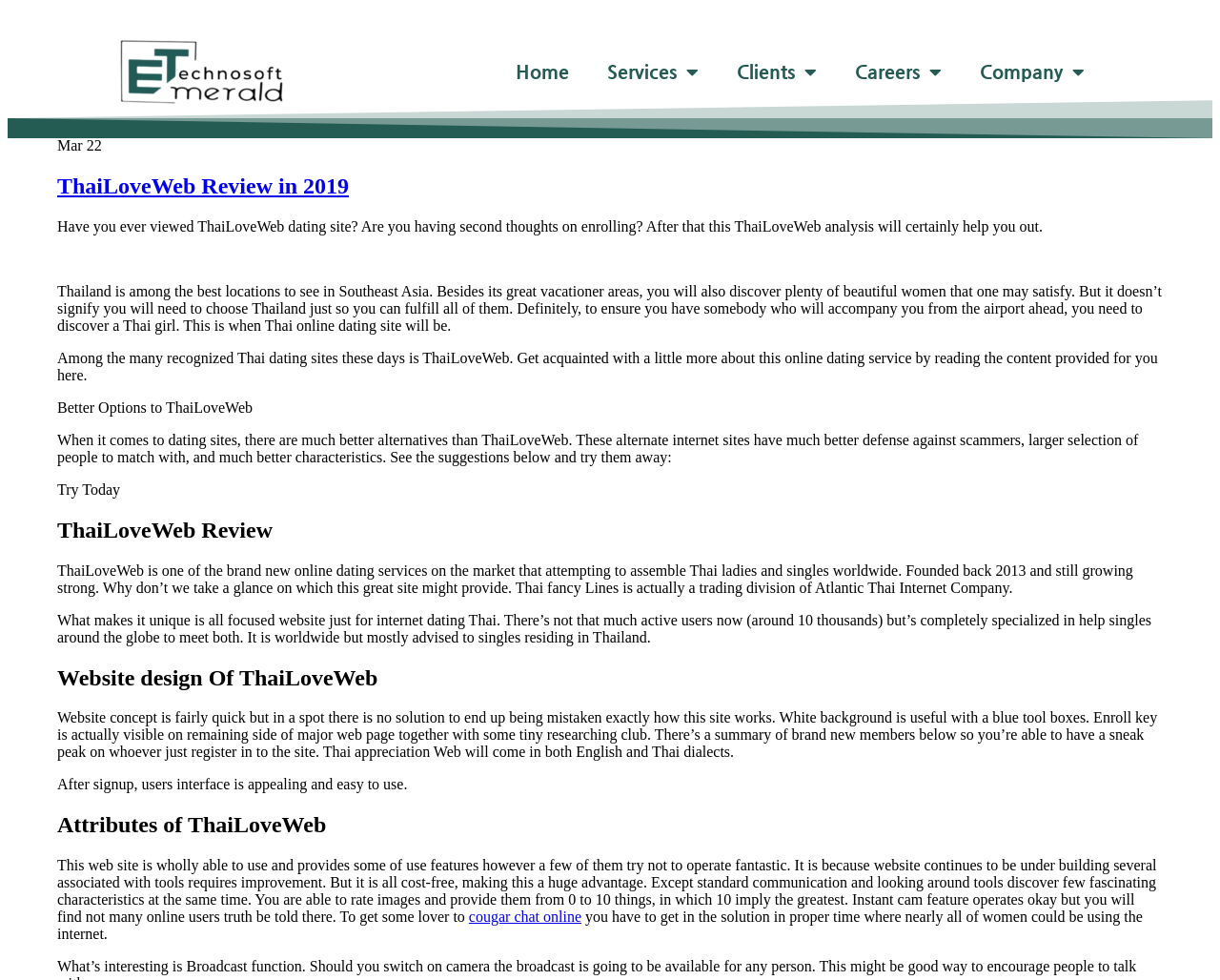When was ThaiLoveWeb founded?
Based on the screenshot, provide your answer in one word or phrase.

2013